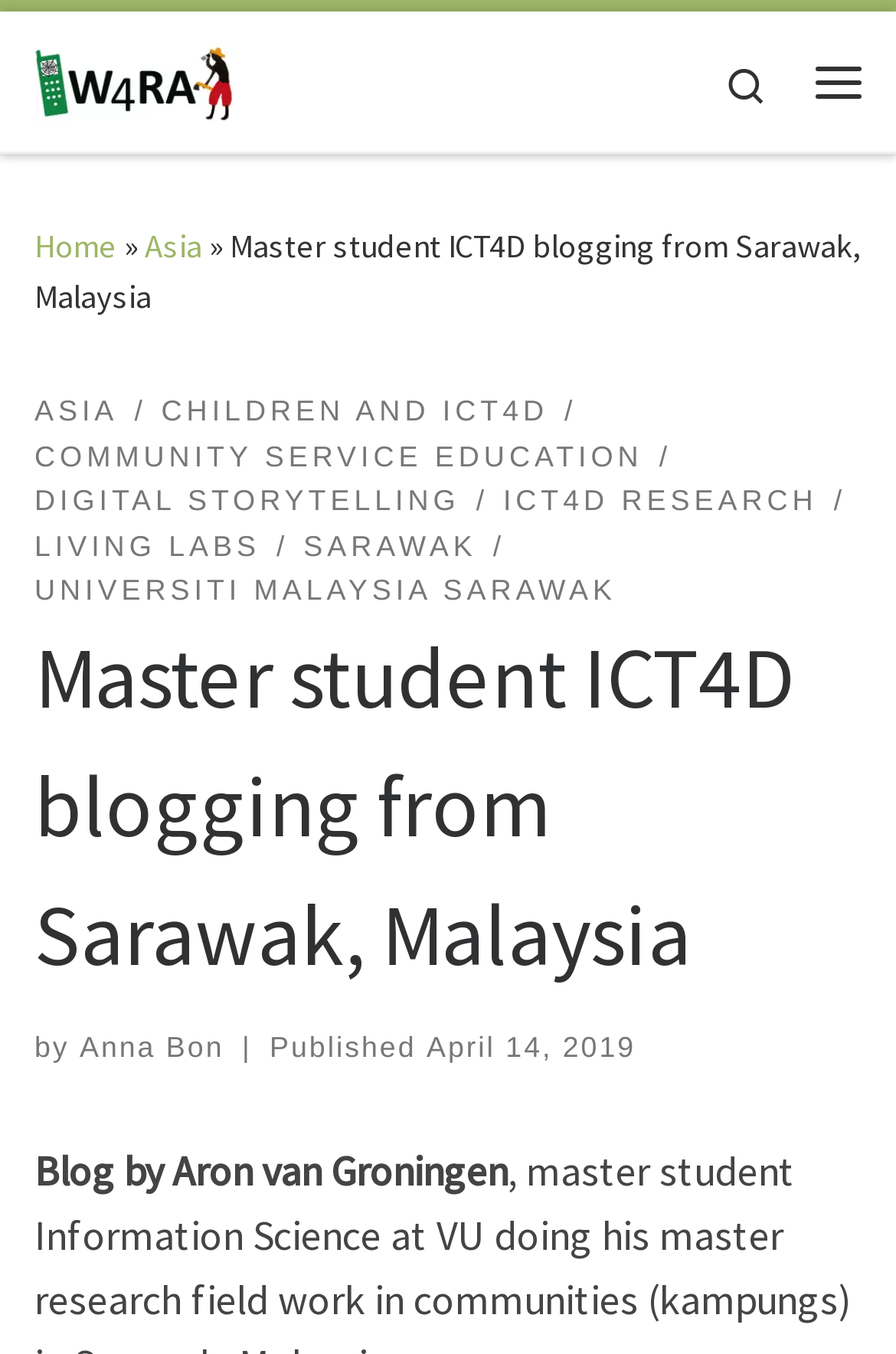Describe every aspect of the webpage in a detailed manner.

This webpage is a blog written by a master student in ICT4D from Sarawak, Malaysia. At the top left corner, there is a link to skip to the content. Next to it, there is a link to W4RA, which has an associated image with the text "Back Home". On the top right corner, there is a search icon and a menu button.

Below the top section, there is a navigation menu with links to "Home", "Asia", and other categories. The title of the blog, "Master student ICT4D blogging from Sarawak, Malaysia", is displayed prominently in the middle of the page.

The main content of the page is divided into sections, each with a heading and a list of links to blog posts. The headings include "ASIA", "CHILDREN AND ICT4D", "COMMUNITY SERVICE EDUCATION", and others. Each link has a brief description of the blog post.

At the bottom of the page, there is a section with the blog author's information, including their name, "Anna Bon", and the date of the blog post, "April 14, 2019". There is also a note that says "Blog by Aron van Groningen".